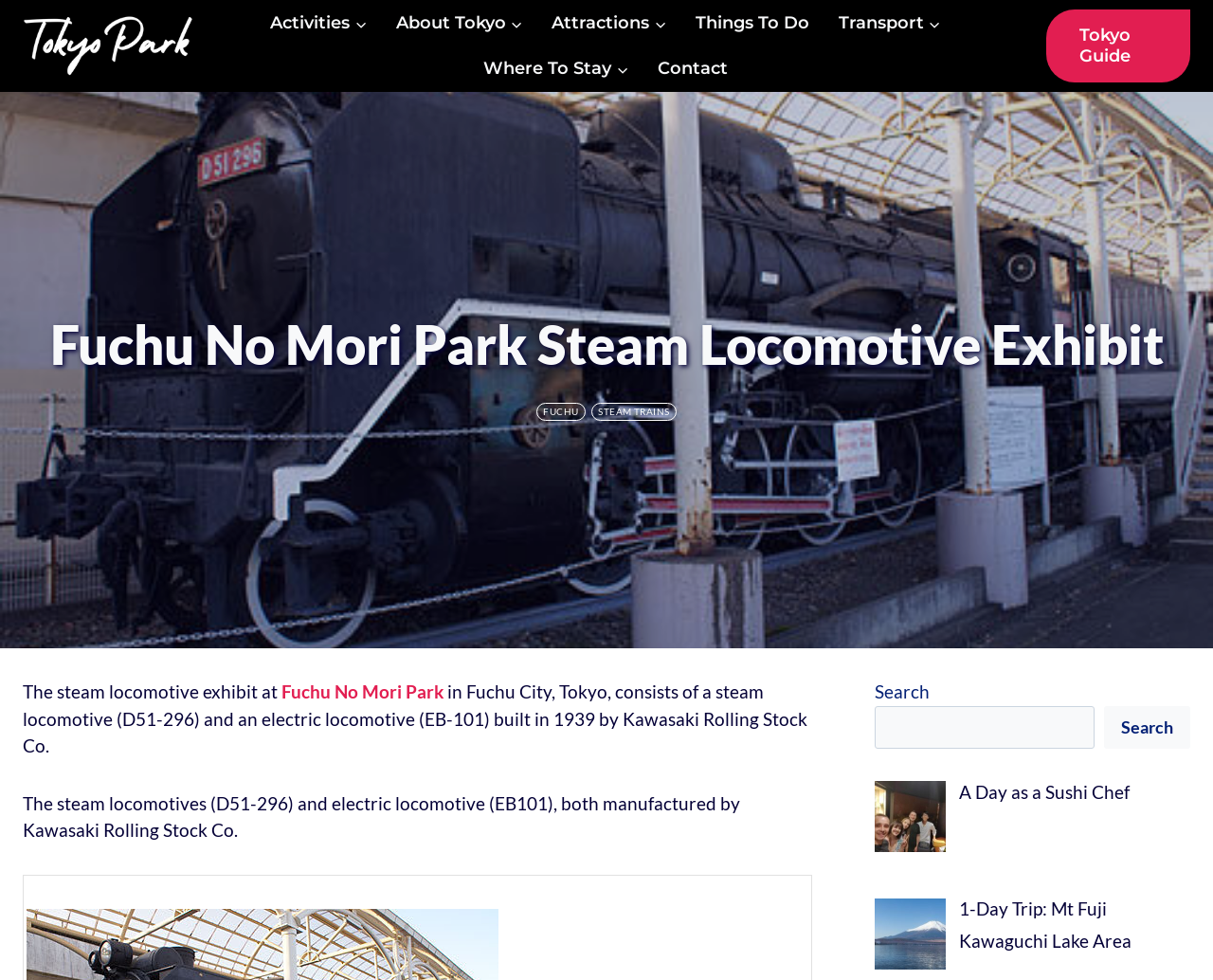What is the main heading of this webpage? Please extract and provide it.

Fuchu No Mori Park Steam Locomotive Exhibit